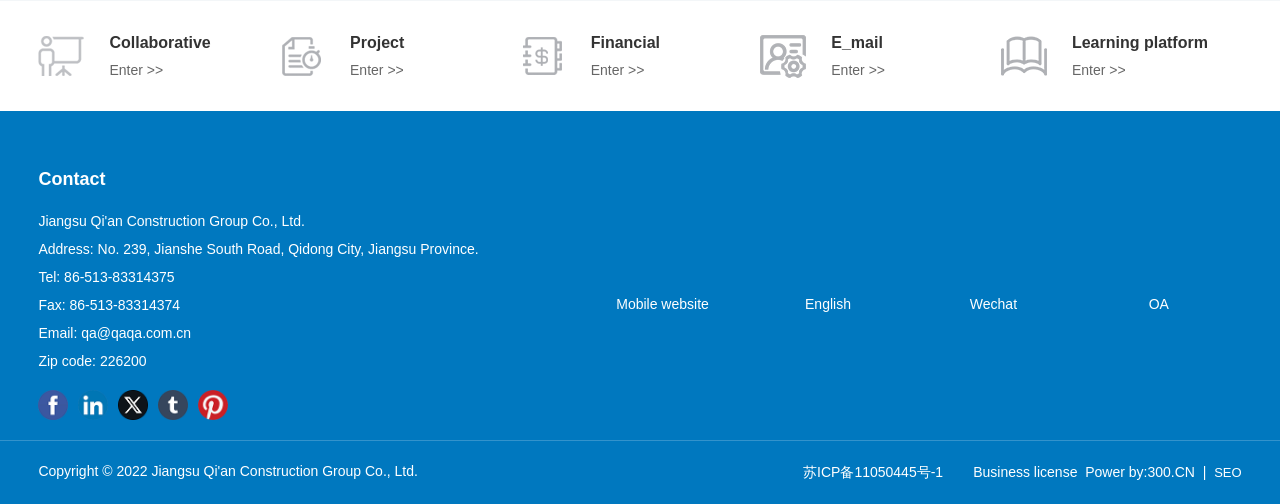Locate the bounding box coordinates of the element's region that should be clicked to carry out the following instruction: "Sign in to the website". The coordinates need to be four float numbers between 0 and 1, i.e., [left, top, right, bottom].

None